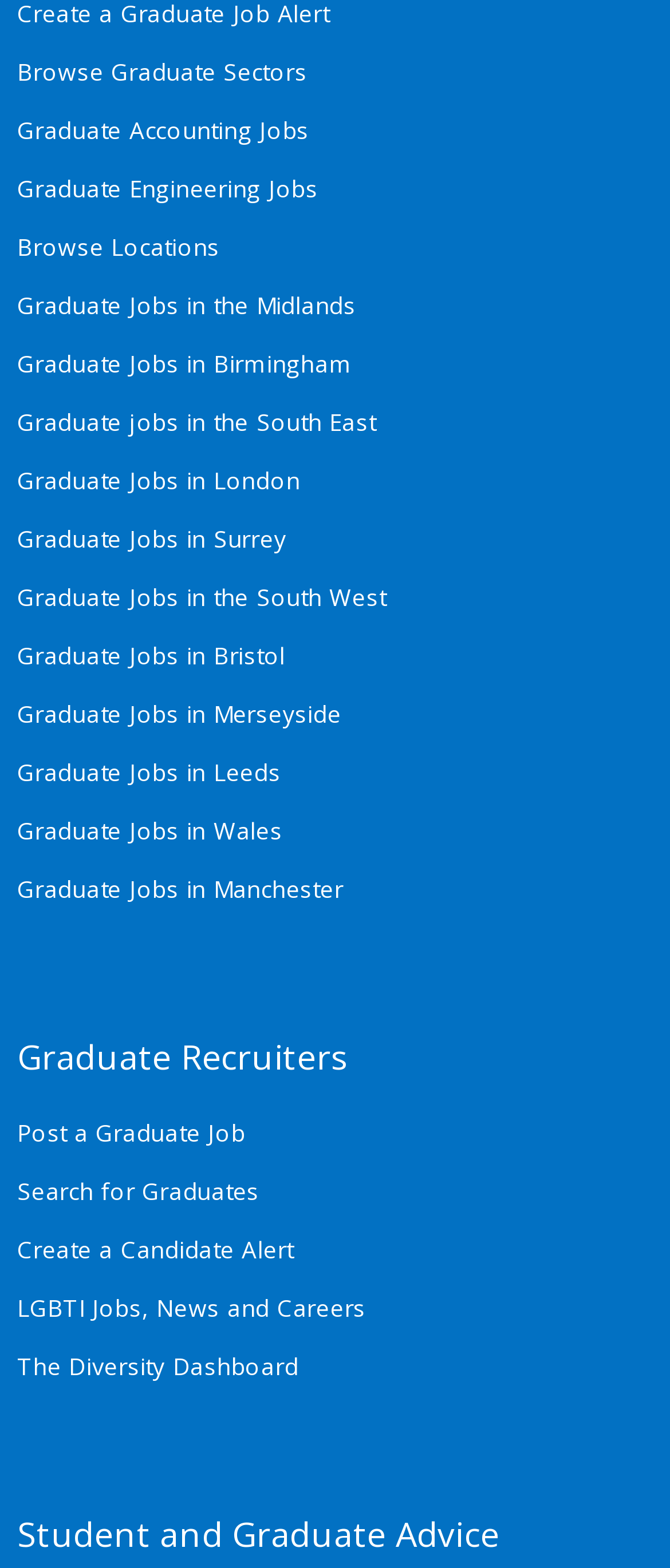Determine the bounding box coordinates for the clickable element to execute this instruction: "Browse graduate sectors". Provide the coordinates as four float numbers between 0 and 1, i.e., [left, top, right, bottom].

[0.026, 0.032, 0.458, 0.061]